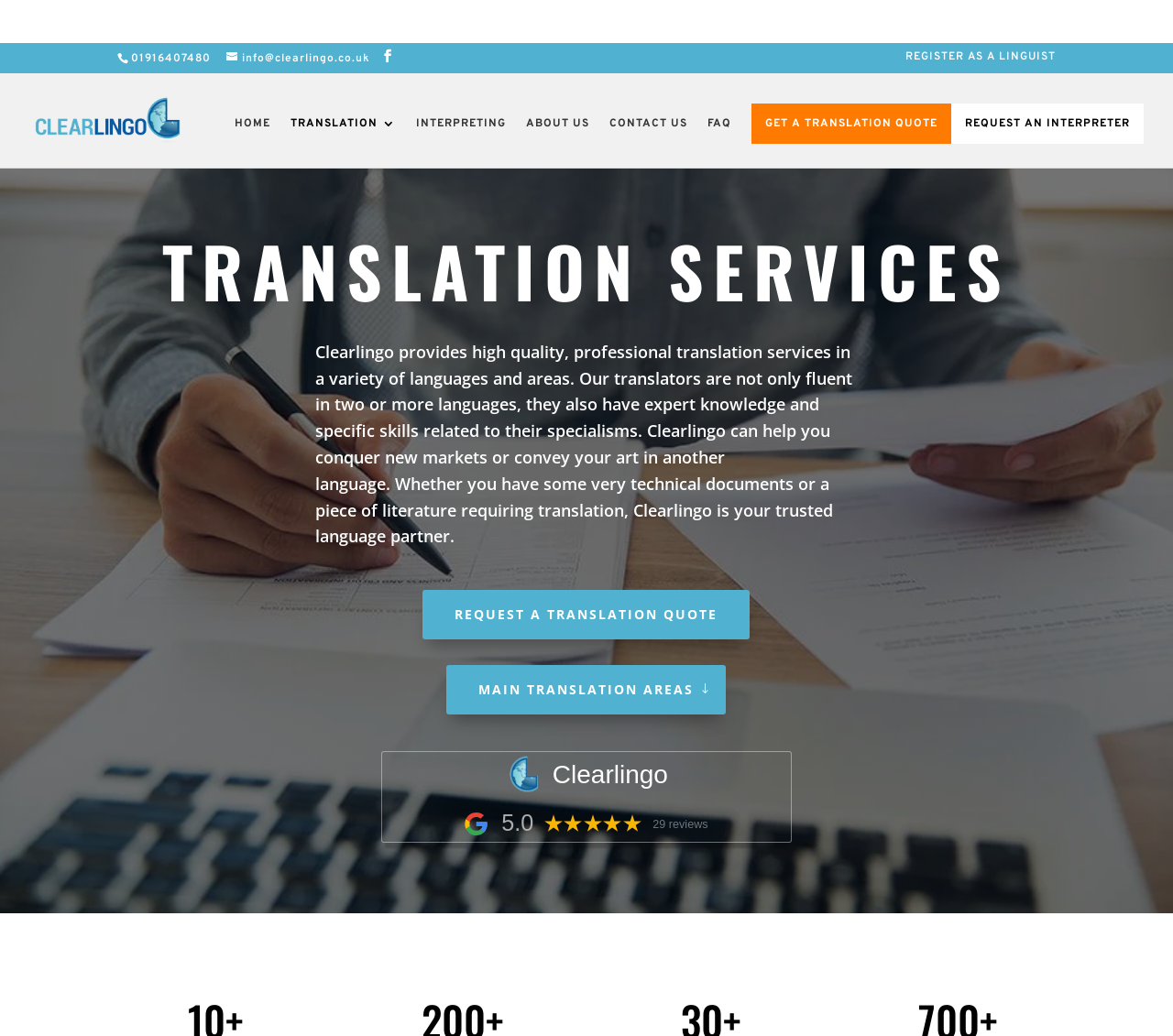Please specify the bounding box coordinates in the format (top-left x, top-left y, bottom-right x, bottom-right y), with values ranging from 0 to 1. Identify the bounding box for the UI component described as follows: charnwood symphonic wind orchestra

None